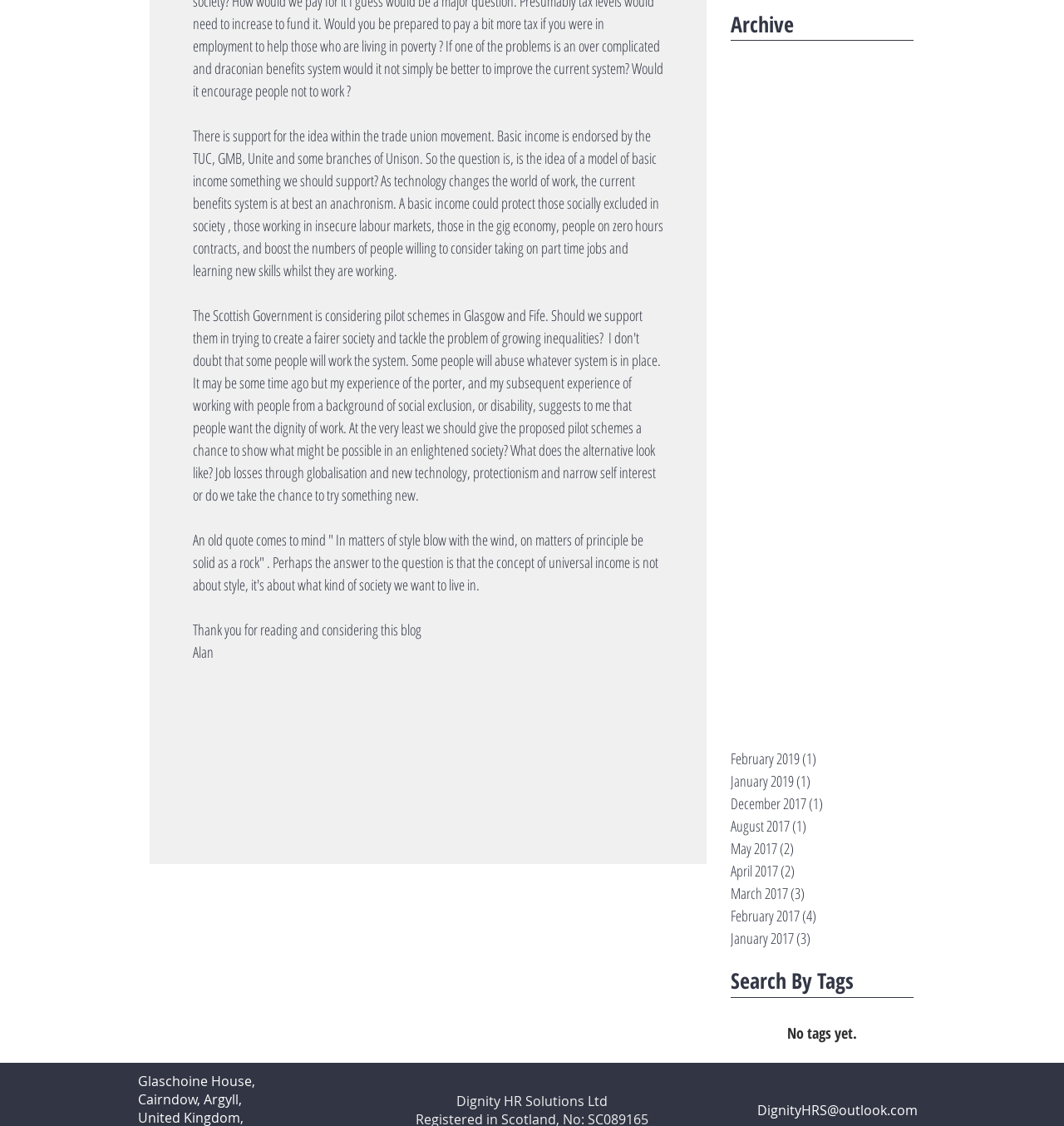What is the email address provided?
Could you please answer the question thoroughly and with as much detail as possible?

At the bottom of the webpage, there is a link 'DignityHRS@outlook.com', which is the email address provided.